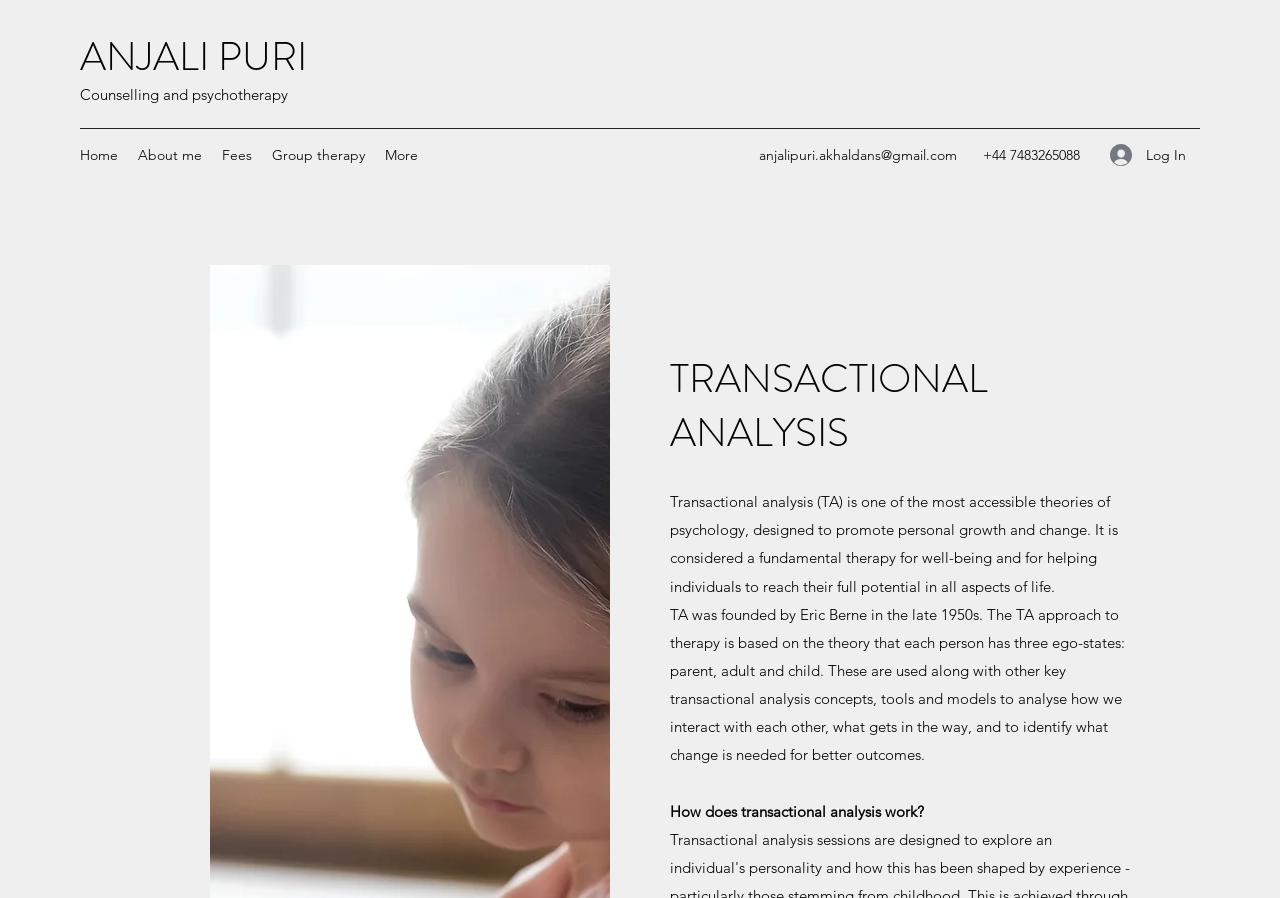Please find the bounding box coordinates (top-left x, top-left y, bottom-right x, bottom-right y) in the screenshot for the UI element described as follows: Home

[0.055, 0.156, 0.1, 0.189]